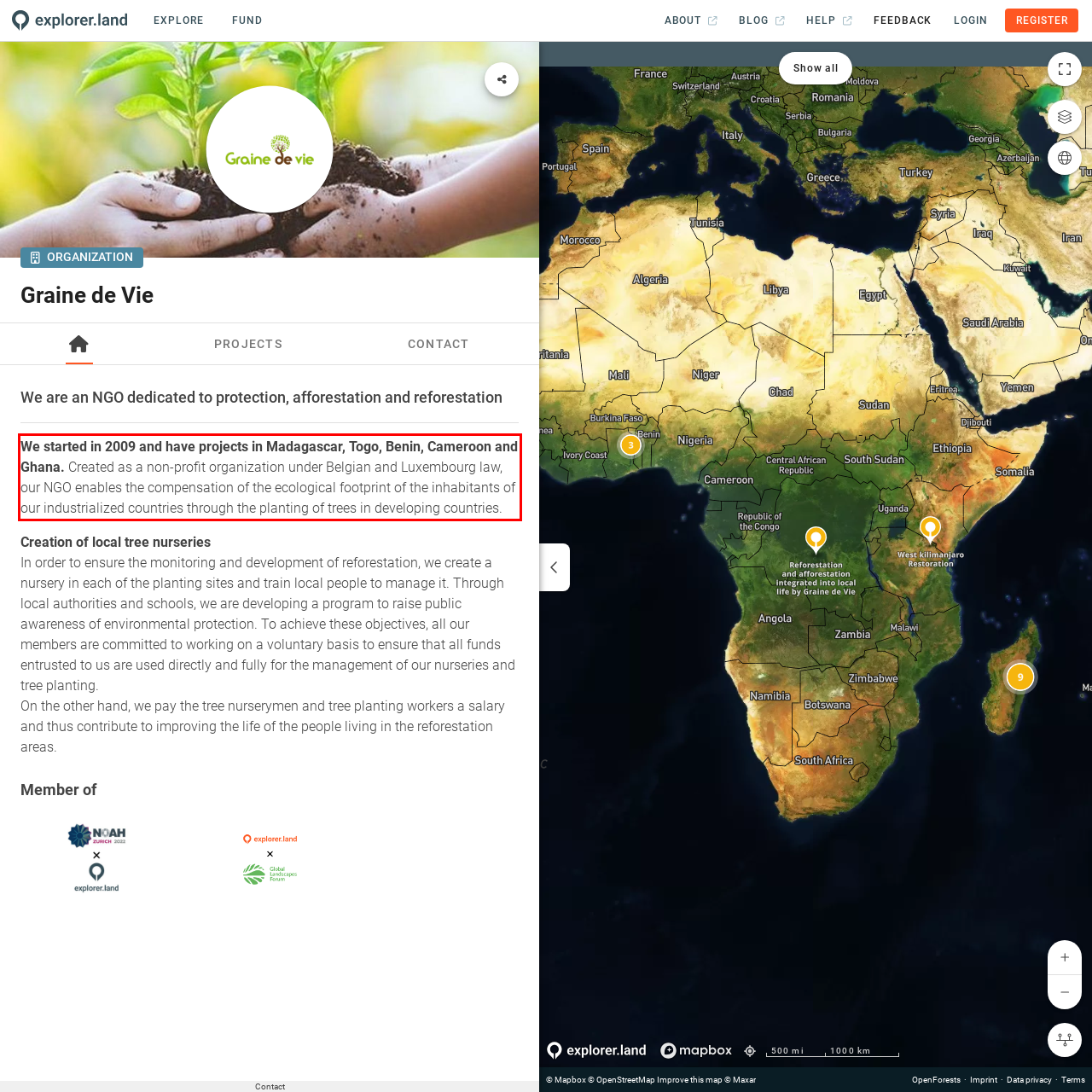You are presented with a screenshot containing a red rectangle. Extract the text found inside this red bounding box.

We started in 2009 and have projects in Madagascar, Togo, Benin, Cameroon and Ghana. Created as a non-profit organization under Belgian and Luxembourg law, our NGO enables the compensation of the ecological footprint of the inhabitants of our industrialized countries through the planting of trees in developing countries.